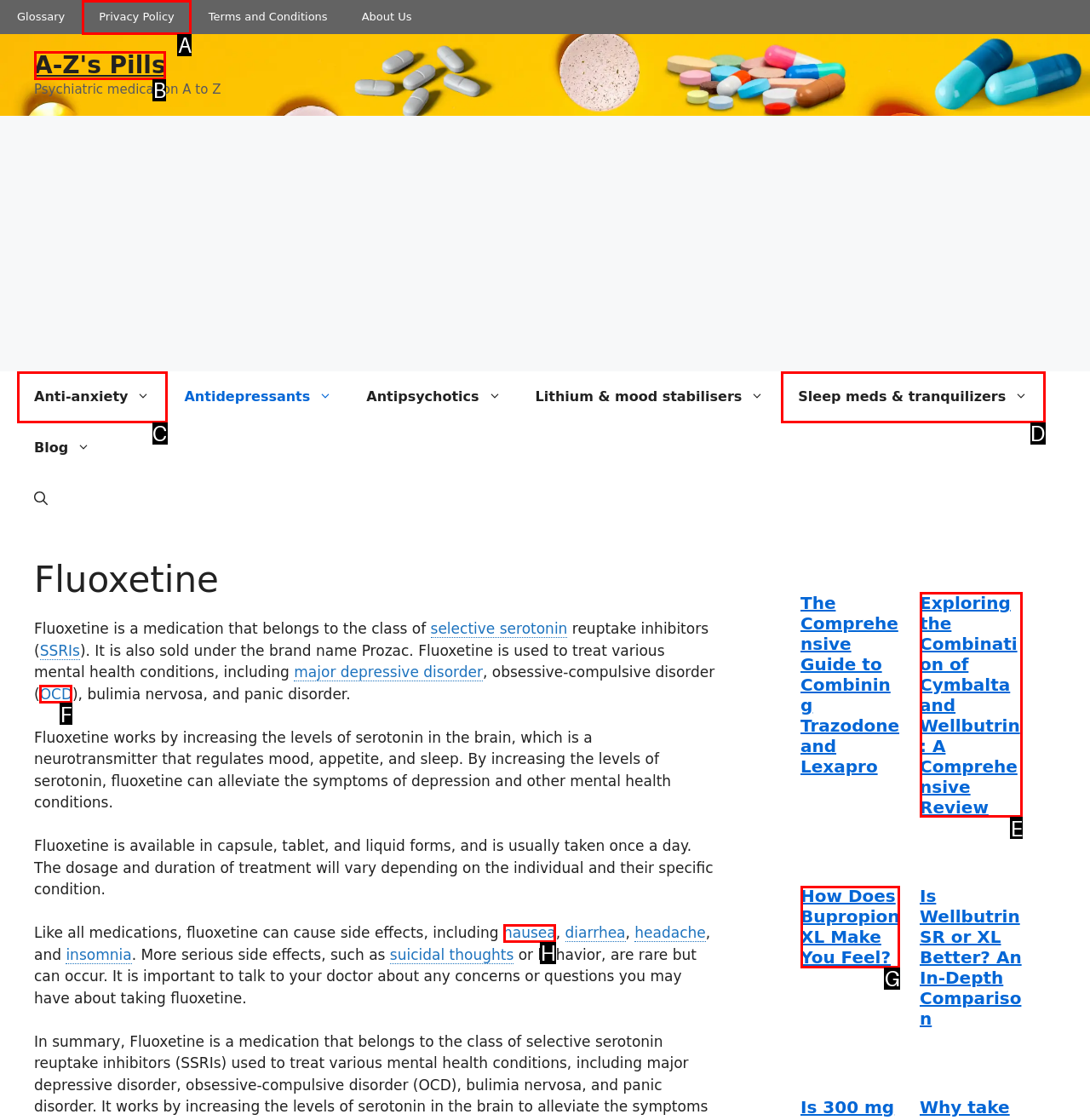What is the letter of the UI element you should click to Explore the Combination of Cymbalta and Wellbutrin? Provide the letter directly.

E